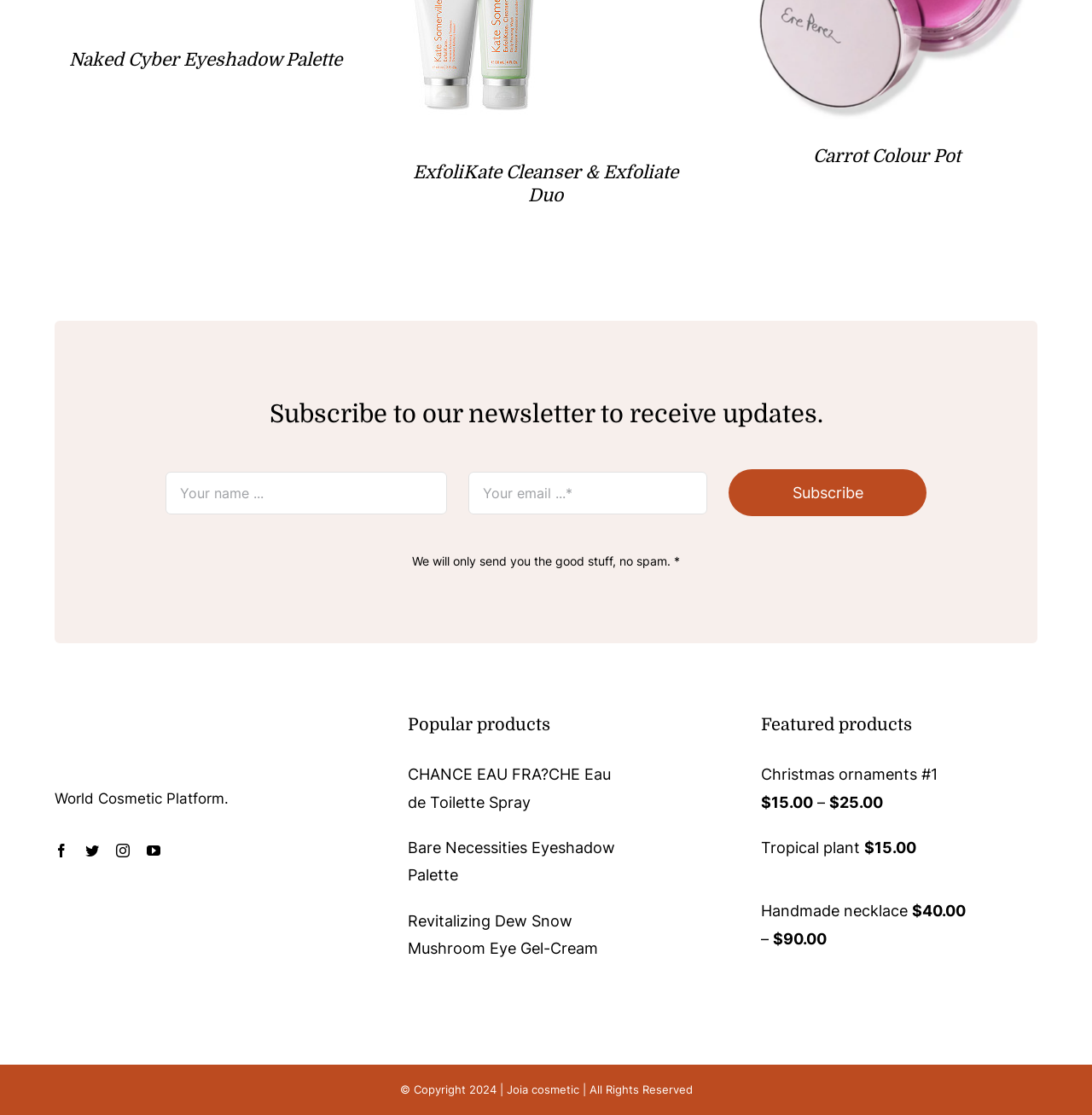Determine the bounding box for the UI element described here: "Tropical plant".

[0.697, 0.752, 0.791, 0.768]